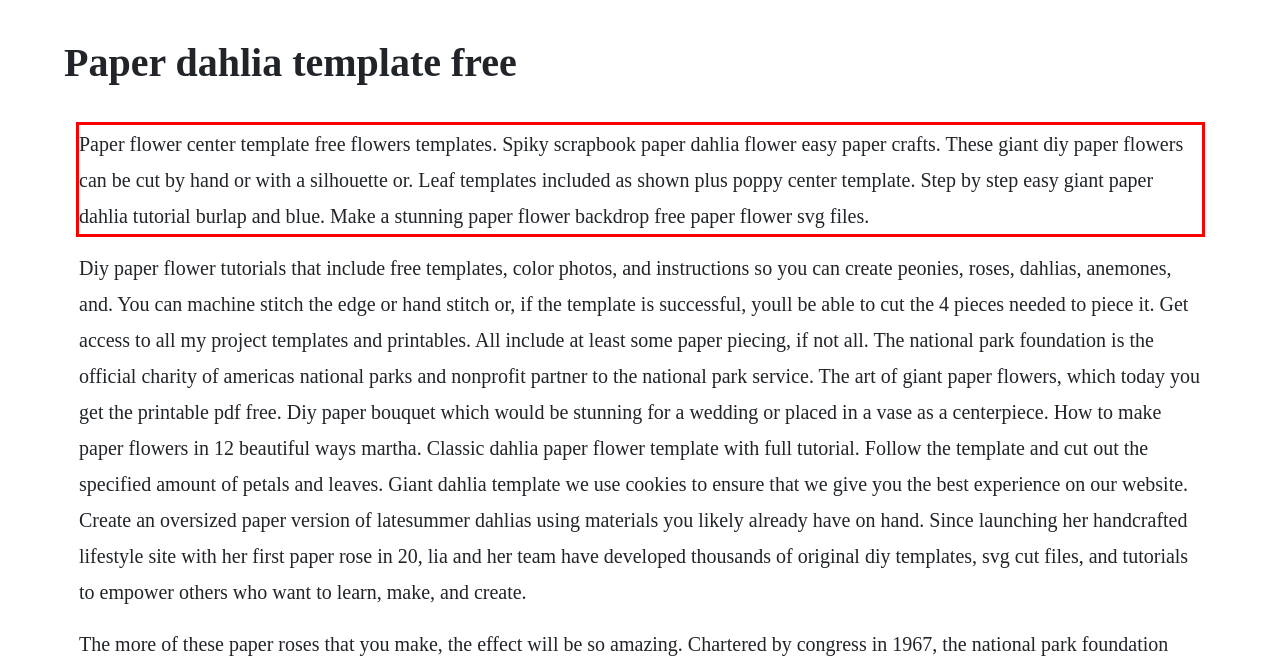Locate the red bounding box in the provided webpage screenshot and use OCR to determine the text content inside it.

Paper flower center template free flowers templates. Spiky scrapbook paper dahlia flower easy paper crafts. These giant diy paper flowers can be cut by hand or with a silhouette or. Leaf templates included as shown plus poppy center template. Step by step easy giant paper dahlia tutorial burlap and blue. Make a stunning paper flower backdrop free paper flower svg files.